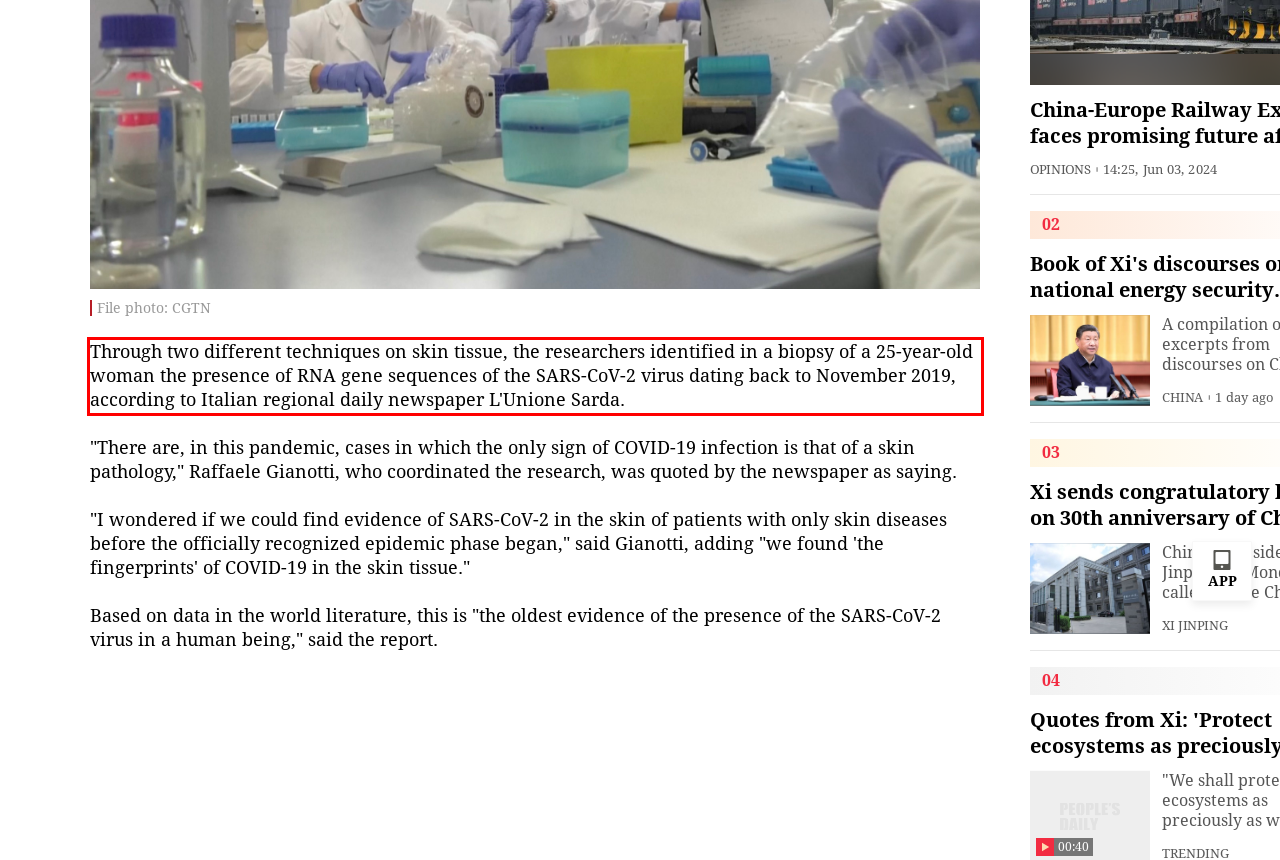Using OCR, extract the text content found within the red bounding box in the given webpage screenshot.

Through two different techniques on skin tissue, the researchers identified in a biopsy of a 25-year-old woman the presence of RNA gene sequences of the SARS-CoV-2 virus dating back to November 2019, according to Italian regional daily newspaper L'Unione Sarda.